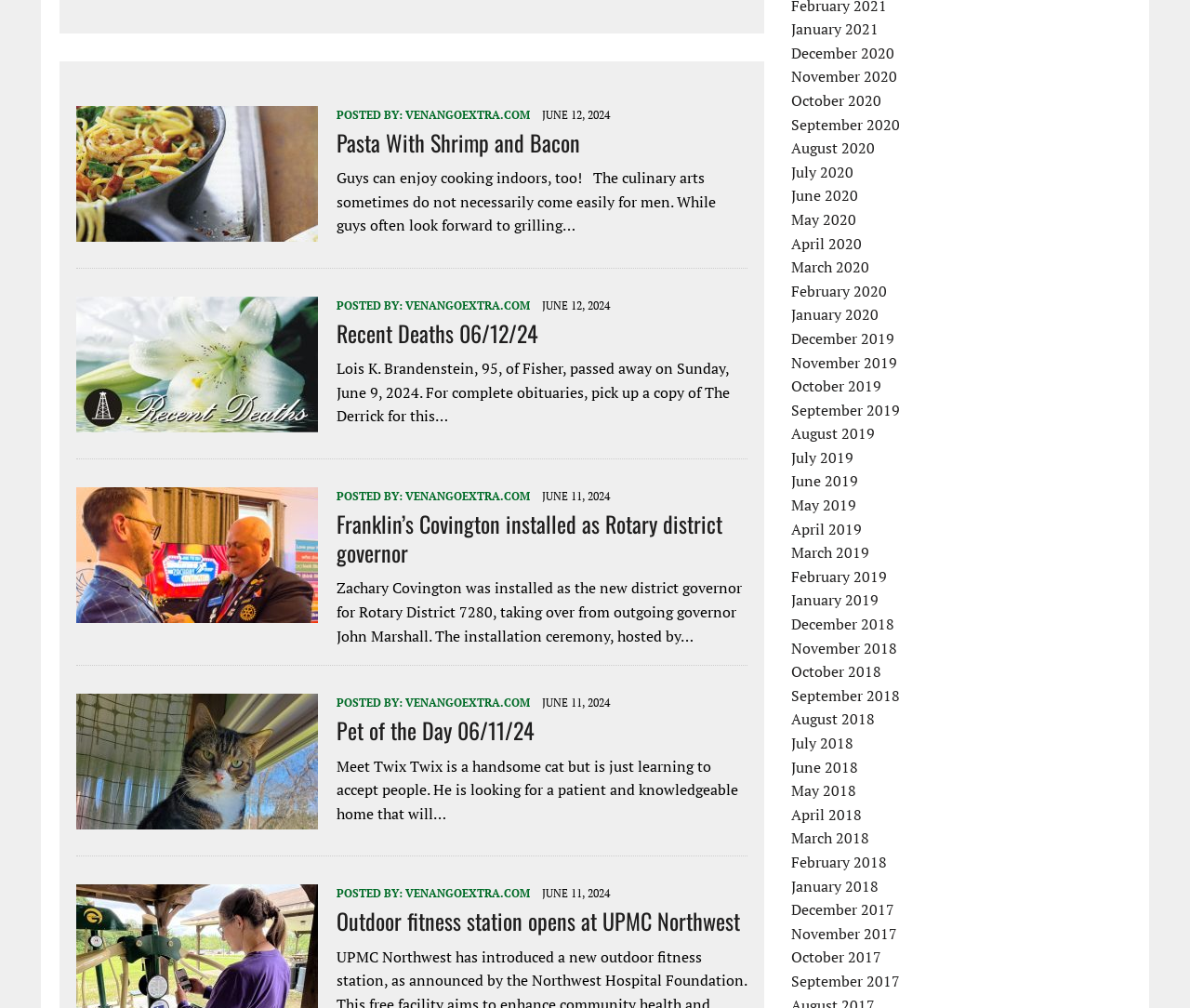Please answer the following question as detailed as possible based on the image: 
What is the title of the first article?

The first article has a heading element with the text 'Pasta With Shrimp and Bacon', which is also a link. This suggests that the title of the first article is 'Pasta With Shrimp and Bacon'.